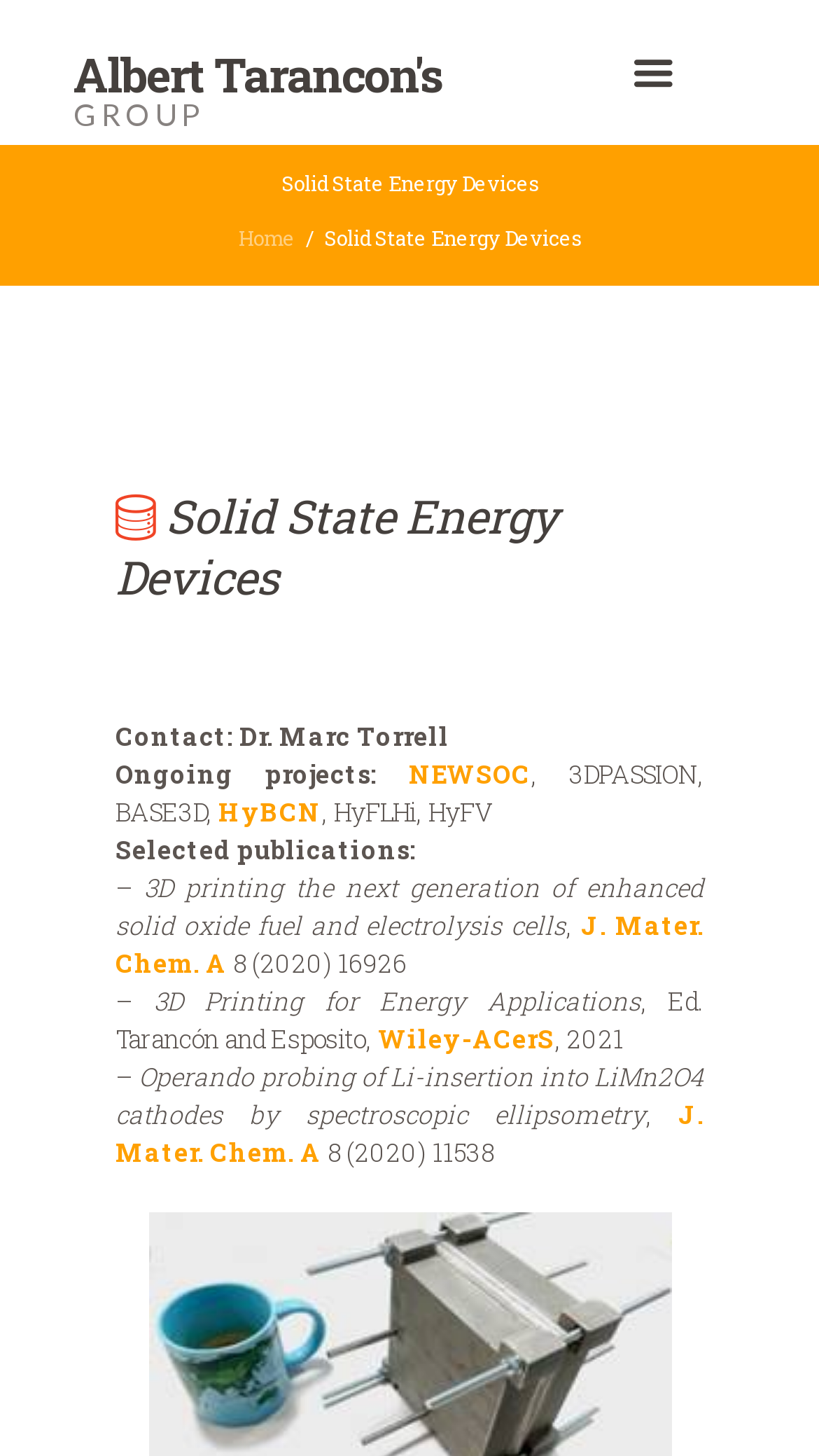Who is the contact person?
Give a single word or phrase answer based on the content of the image.

Dr. Marc Torrell